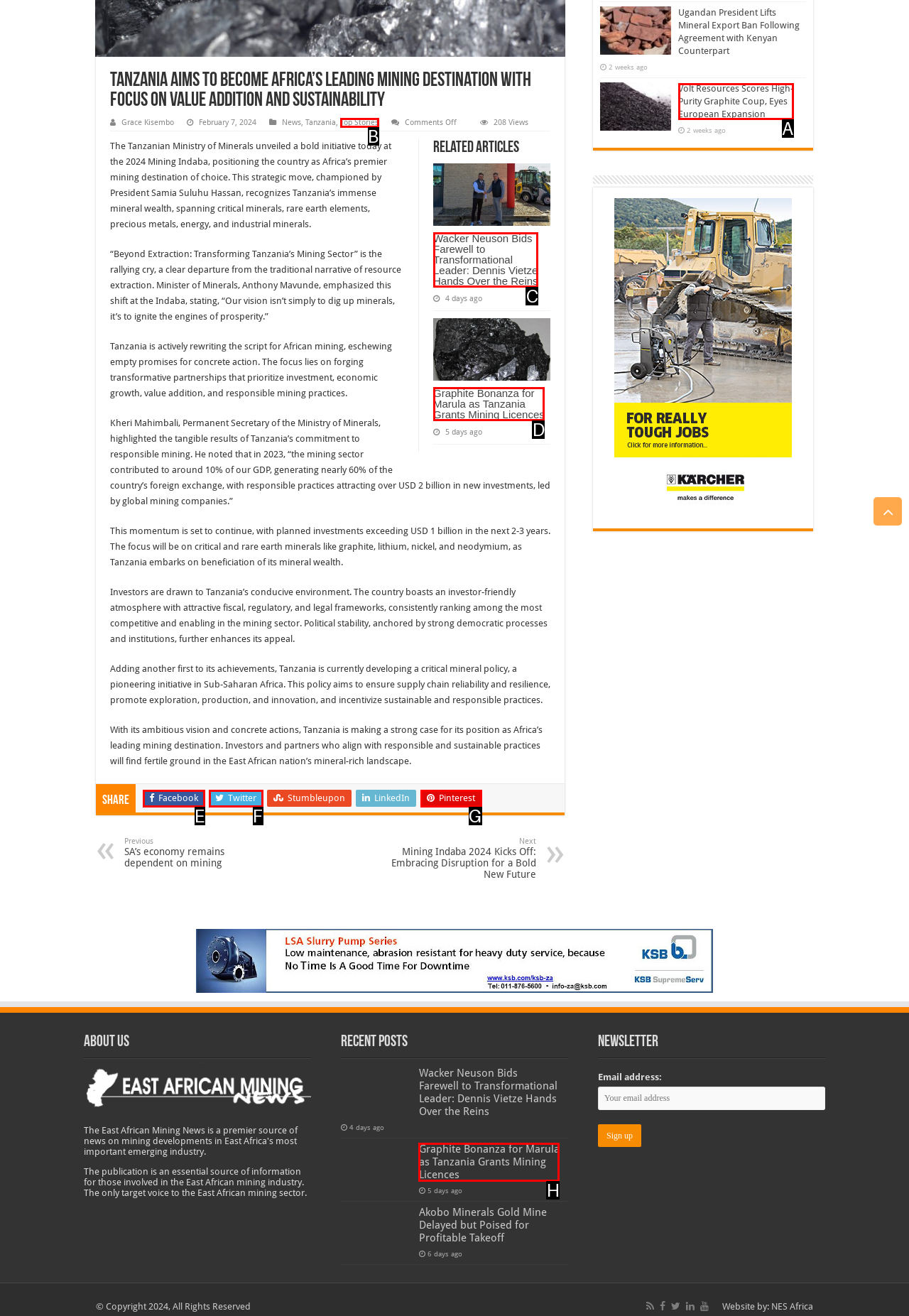Based on the element described as: Top Stories
Find and respond with the letter of the correct UI element.

B